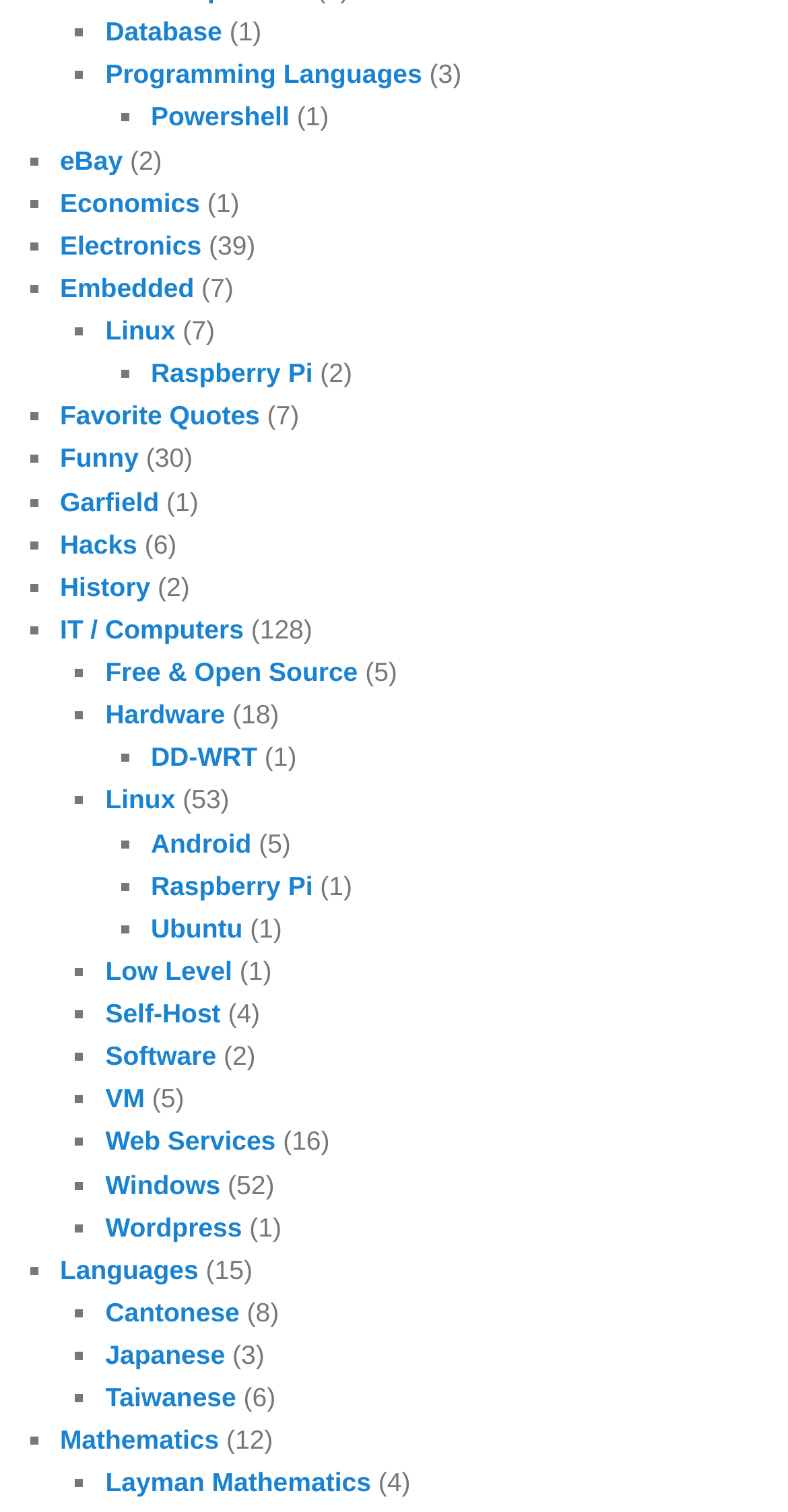Identify the bounding box coordinates of the area you need to click to perform the following instruction: "Click on the 'News' link".

None